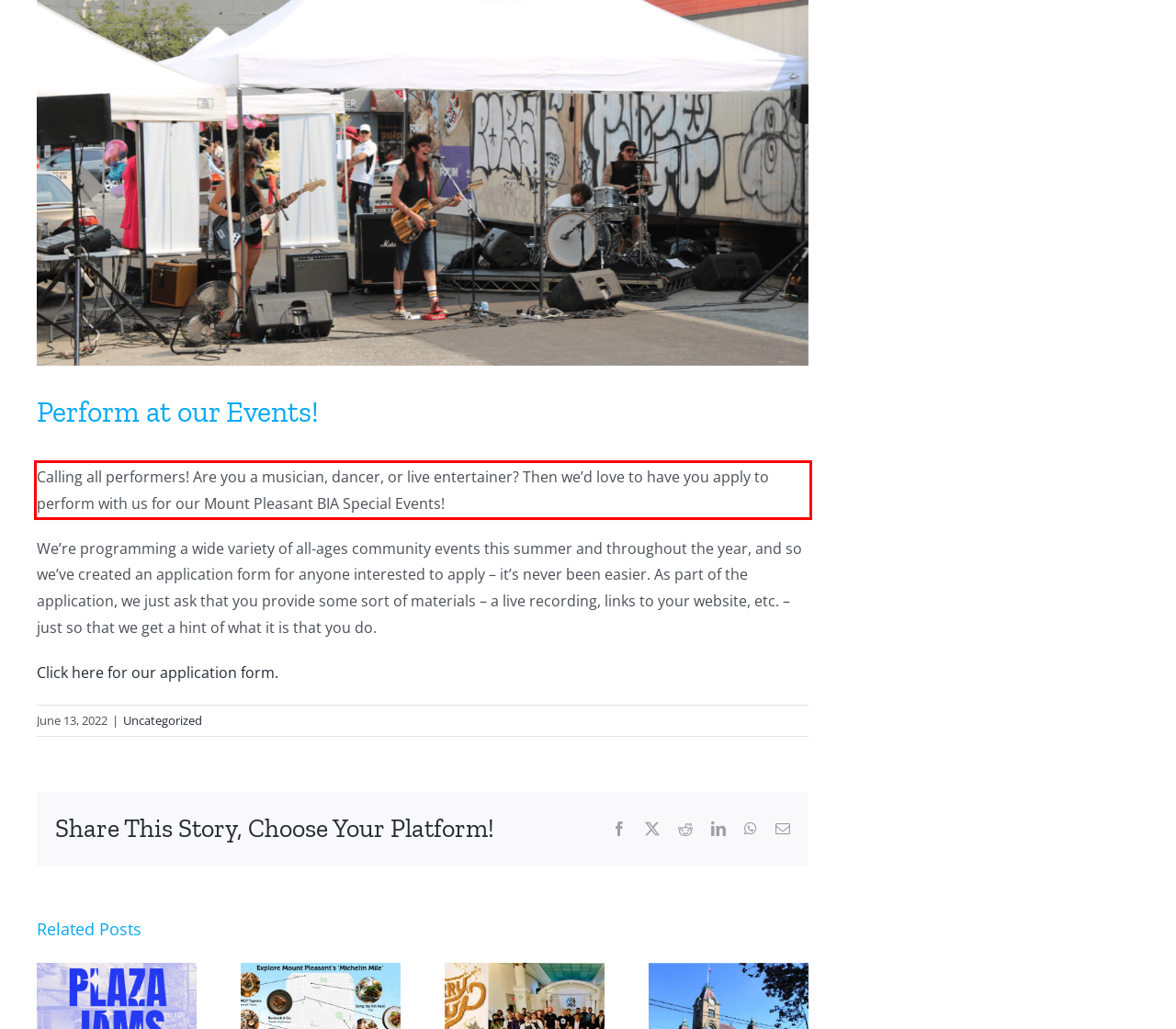You are presented with a webpage screenshot featuring a red bounding box. Perform OCR on the text inside the red bounding box and extract the content.

Calling all performers! Are you a musician, dancer, or live entertainer? Then we’d love to have you apply to perform with us for our Mount Pleasant BIA Special Events!